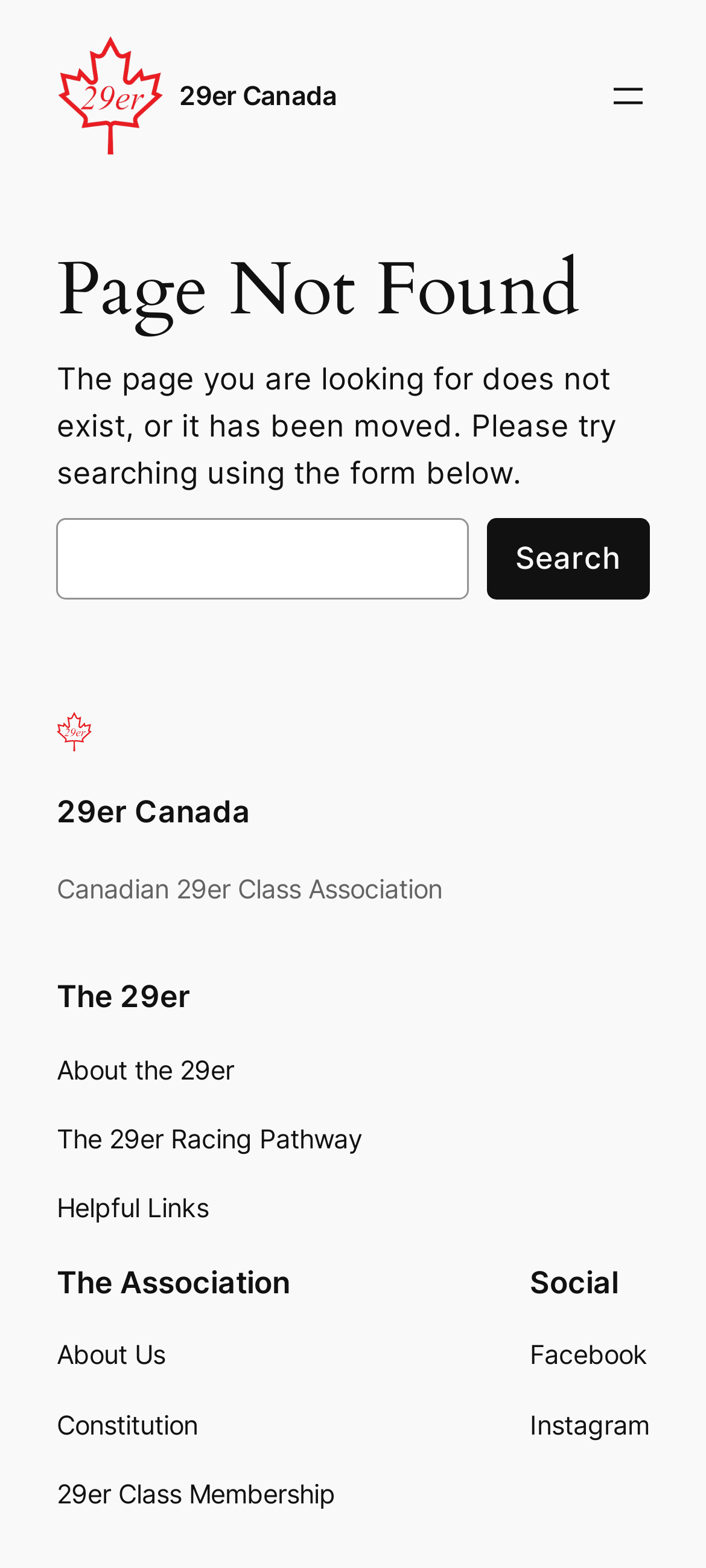Please find and report the bounding box coordinates of the element to click in order to perform the following action: "Visit Facebook page". The coordinates should be expressed as four float numbers between 0 and 1, in the format [left, top, right, bottom].

[0.751, 0.852, 0.917, 0.878]